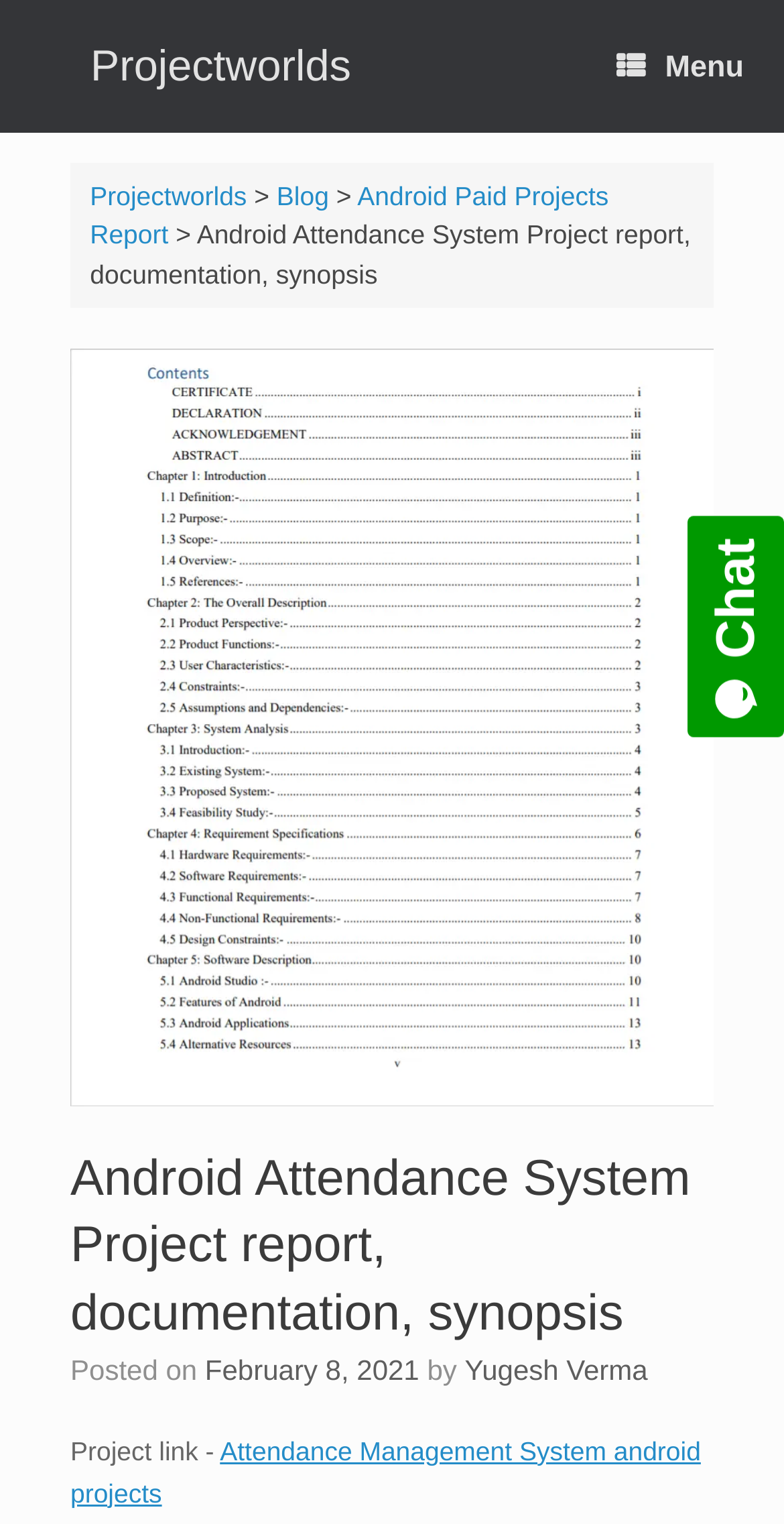Find the coordinates for the bounding box of the element with this description: "February 8, 2021".

[0.261, 0.888, 0.535, 0.909]